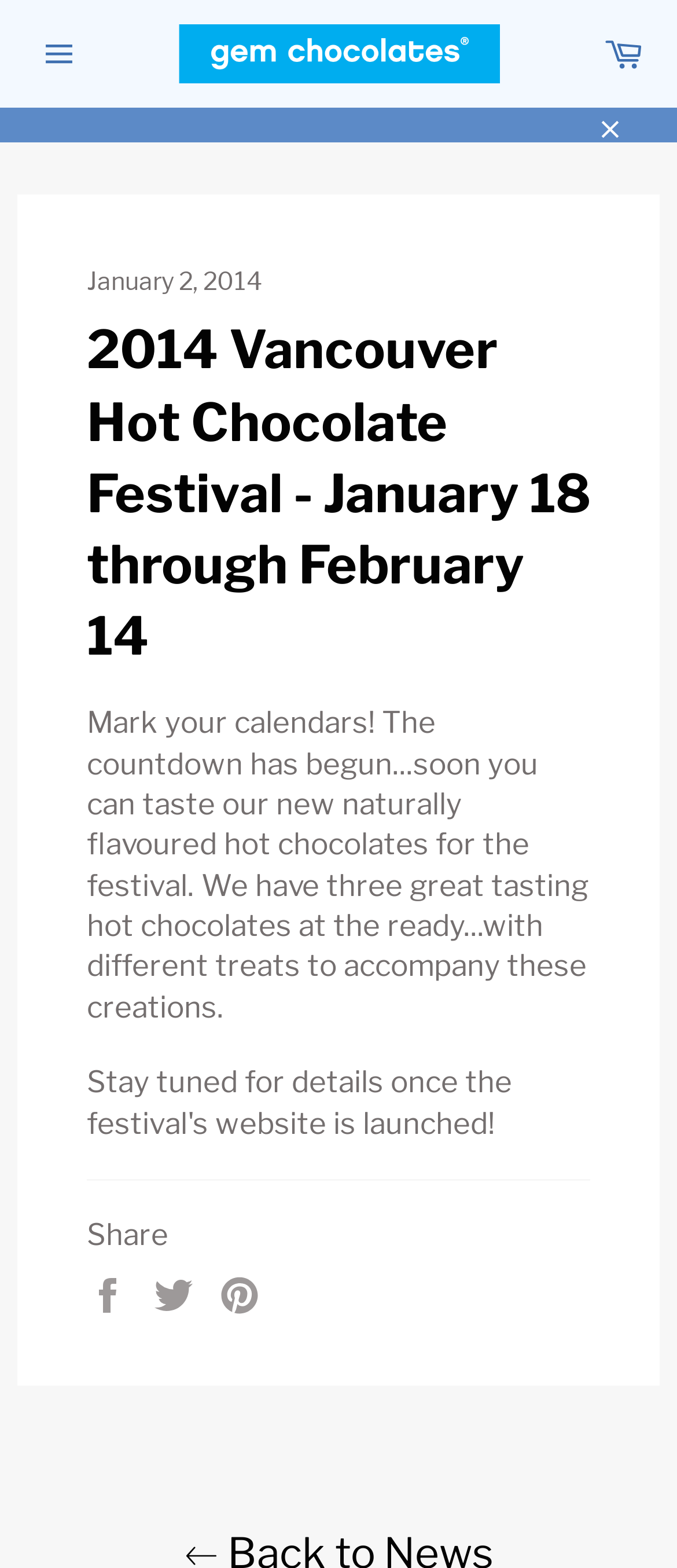Specify the bounding box coordinates of the area to click in order to execute this command: 'Navigate to Gem Chocolates'. The coordinates should consist of four float numbers ranging from 0 to 1, and should be formatted as [left, top, right, bottom].

[0.263, 0.015, 0.737, 0.054]